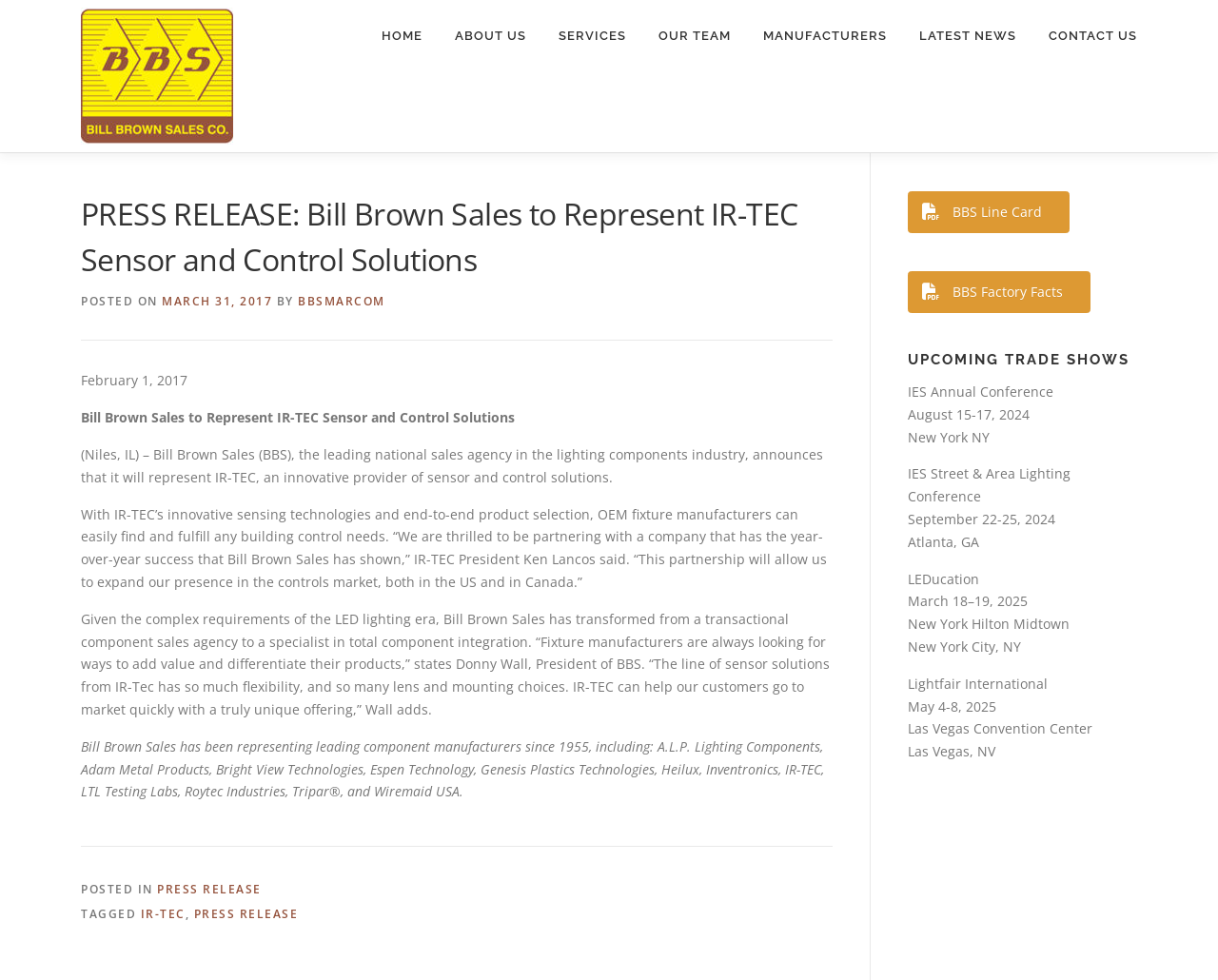What is the name of the company that Bill Brown Sales will represent?
Give a one-word or short phrase answer based on the image.

IR-TEC